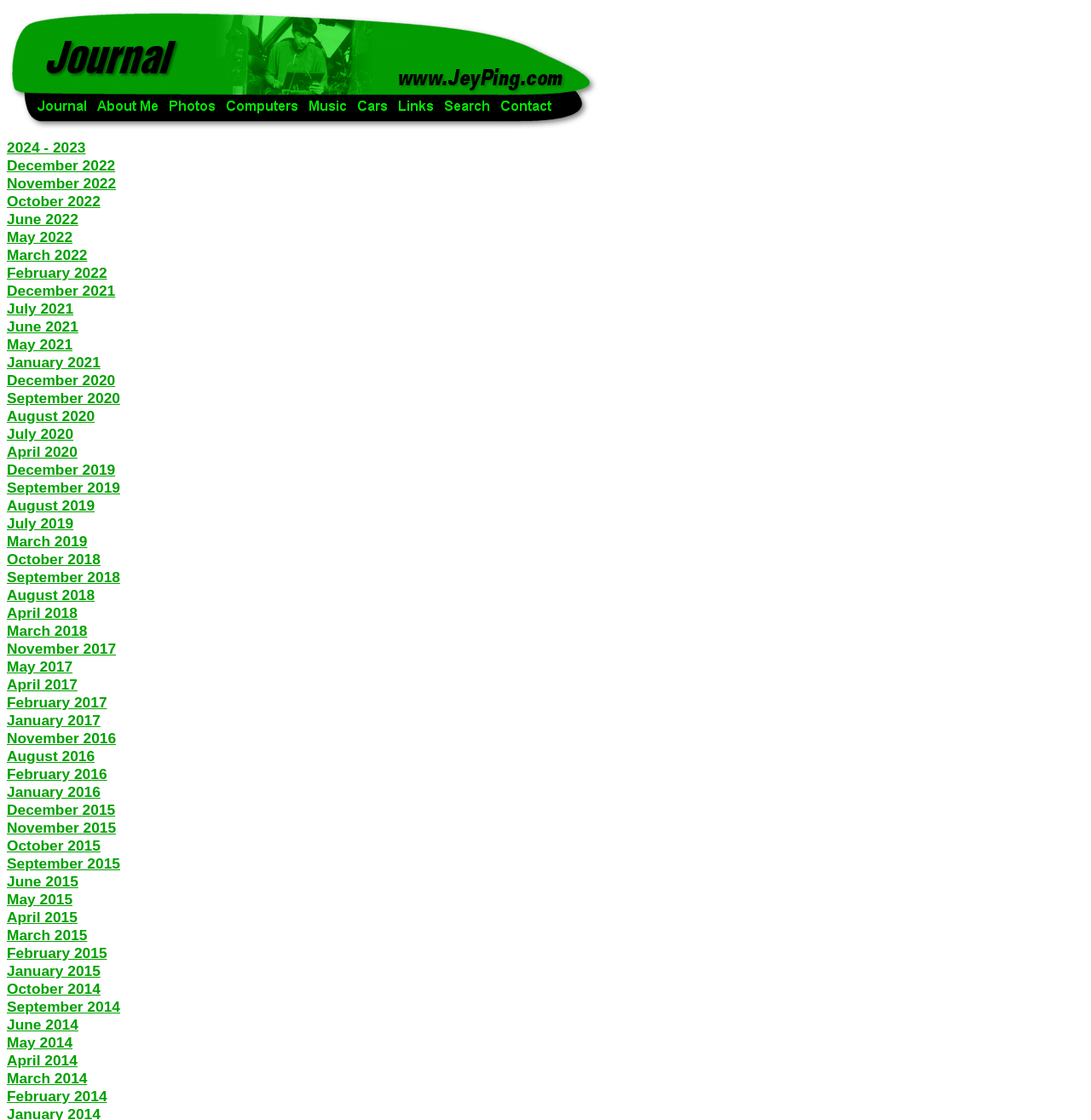Given the element description, predict the bounding box coordinates in the format (top-left x, top-left y, bottom-right x, bottom-right y). Make sure all values are between 0 and 1. Here is the element description: April 2015

[0.006, 0.811, 0.071, 0.826]